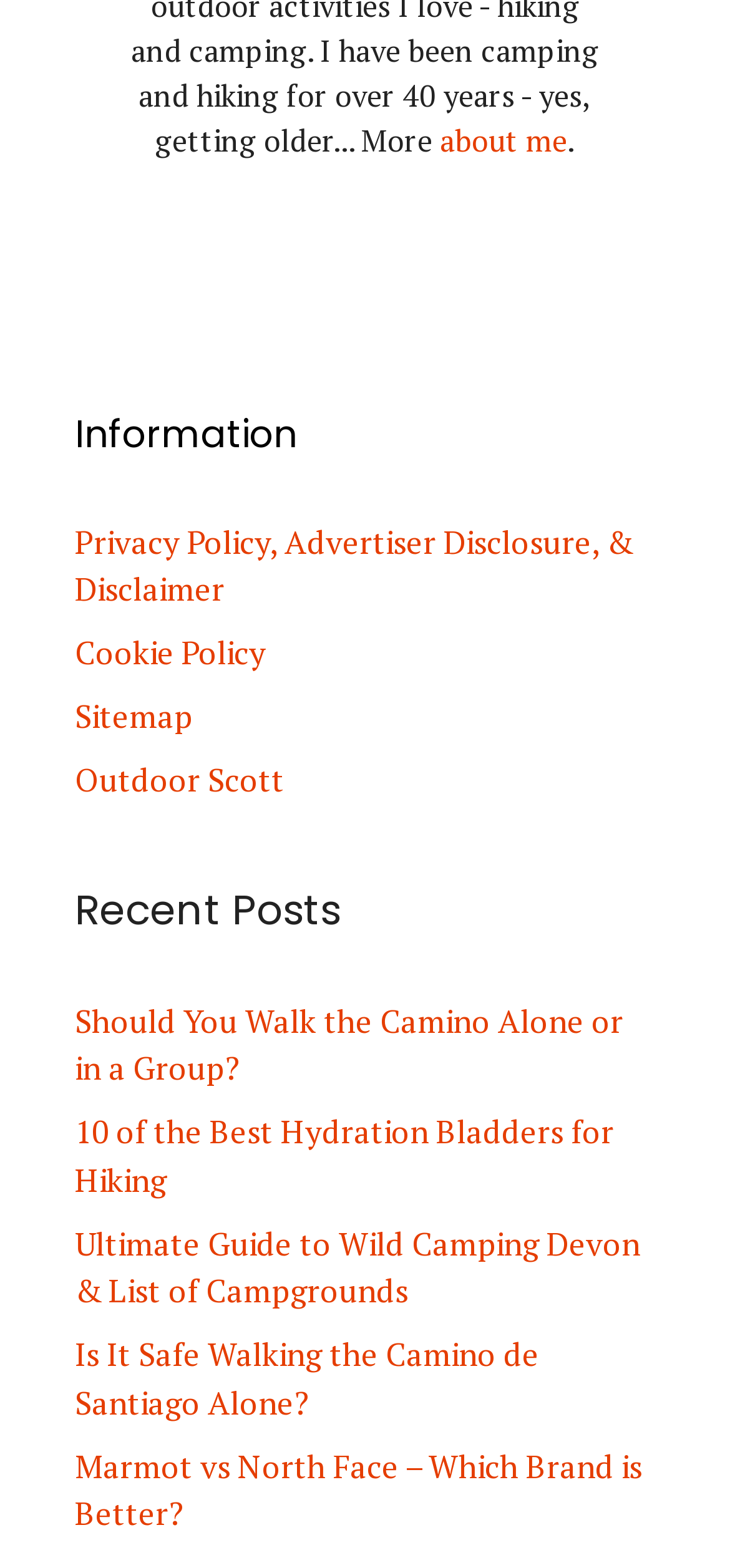Please determine the bounding box coordinates of the element's region to click in order to carry out the following instruction: "read privacy policy". The coordinates should be four float numbers between 0 and 1, i.e., [left, top, right, bottom].

[0.103, 0.332, 0.867, 0.39]